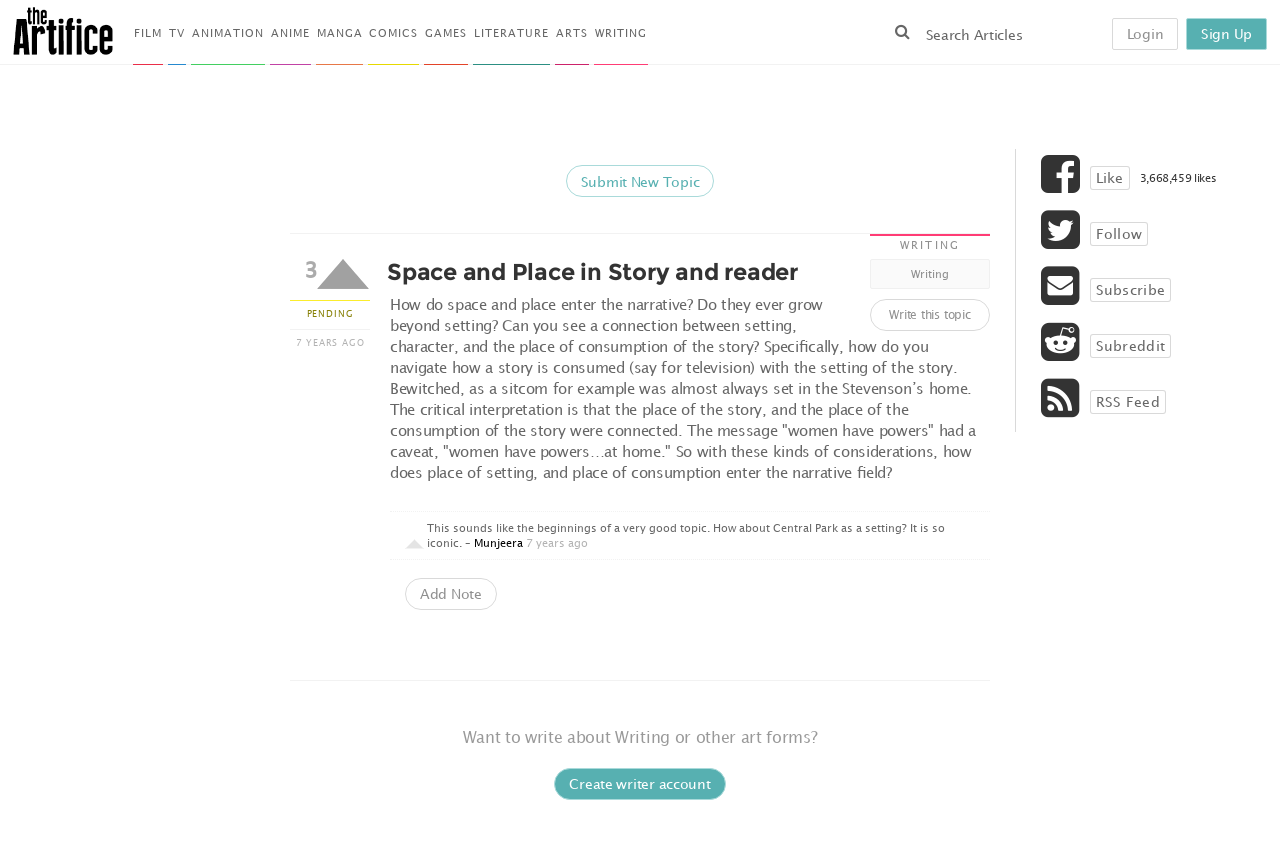Please specify the bounding box coordinates of the clickable section necessary to execute the following command: "Write about Writing".

[0.68, 0.298, 0.773, 0.333]